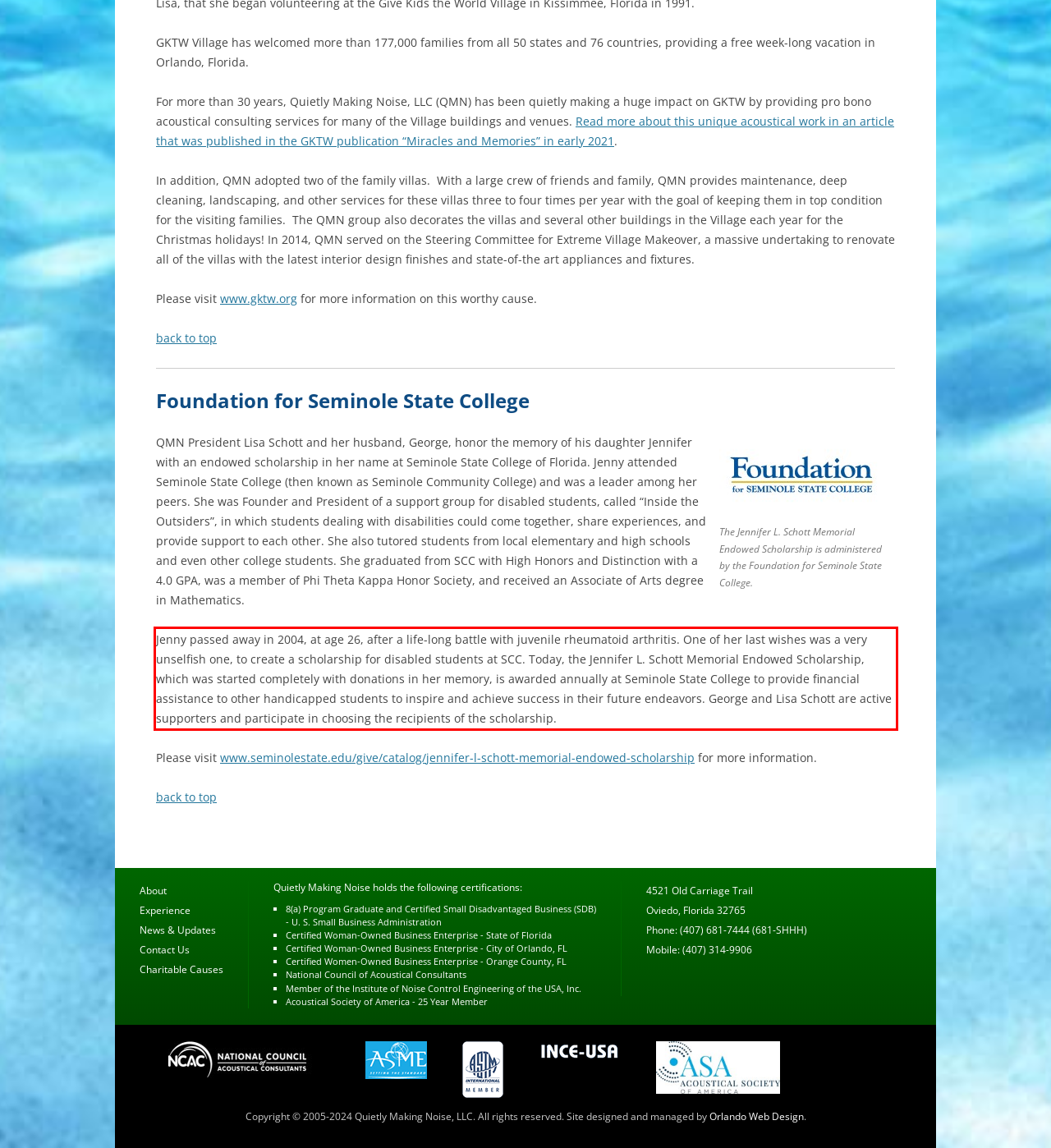Identify and extract the text within the red rectangle in the screenshot of the webpage.

Jenny passed away in 2004, at age 26, after a life-long battle with juvenile rheumatoid arthritis. One of her last wishes was a very unselfish one, to create a scholarship for disabled students at SCC. Today, the Jennifer L. Schott Memorial Endowed Scholarship, which was started completely with donations in her memory, is awarded annually at Seminole State College to provide financial assistance to other handicapped students to inspire and achieve success in their future endeavors. George and Lisa Schott are active supporters and participate in choosing the recipients of the scholarship.